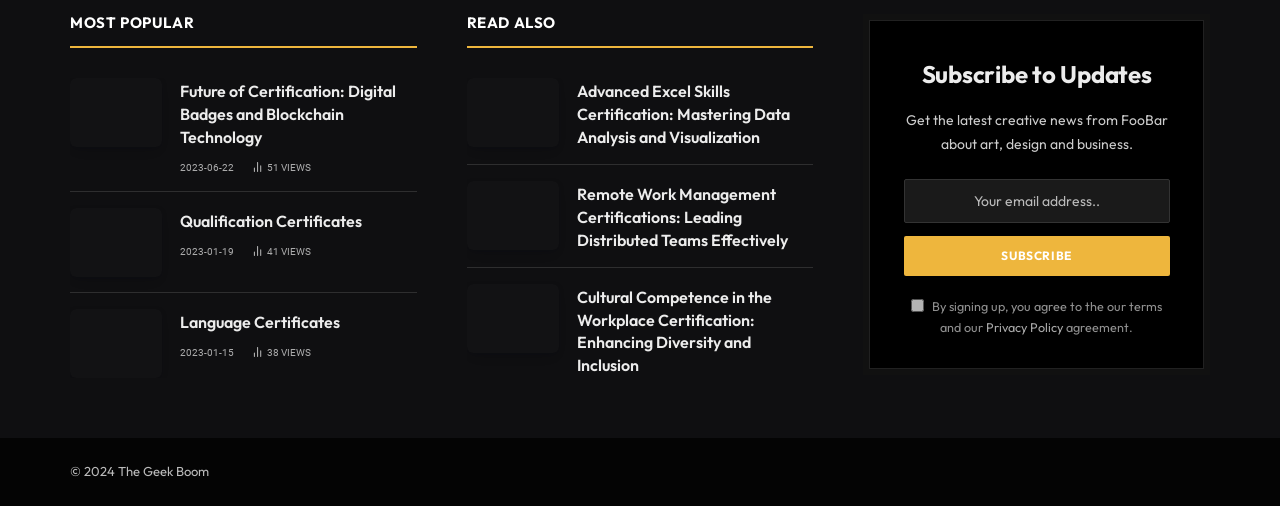What is the name of the website?
Please craft a detailed and exhaustive response to the question.

The name of the website is found at the bottom of the page, in the copyright notice, which reads '© 2024 The Geek Boom'.